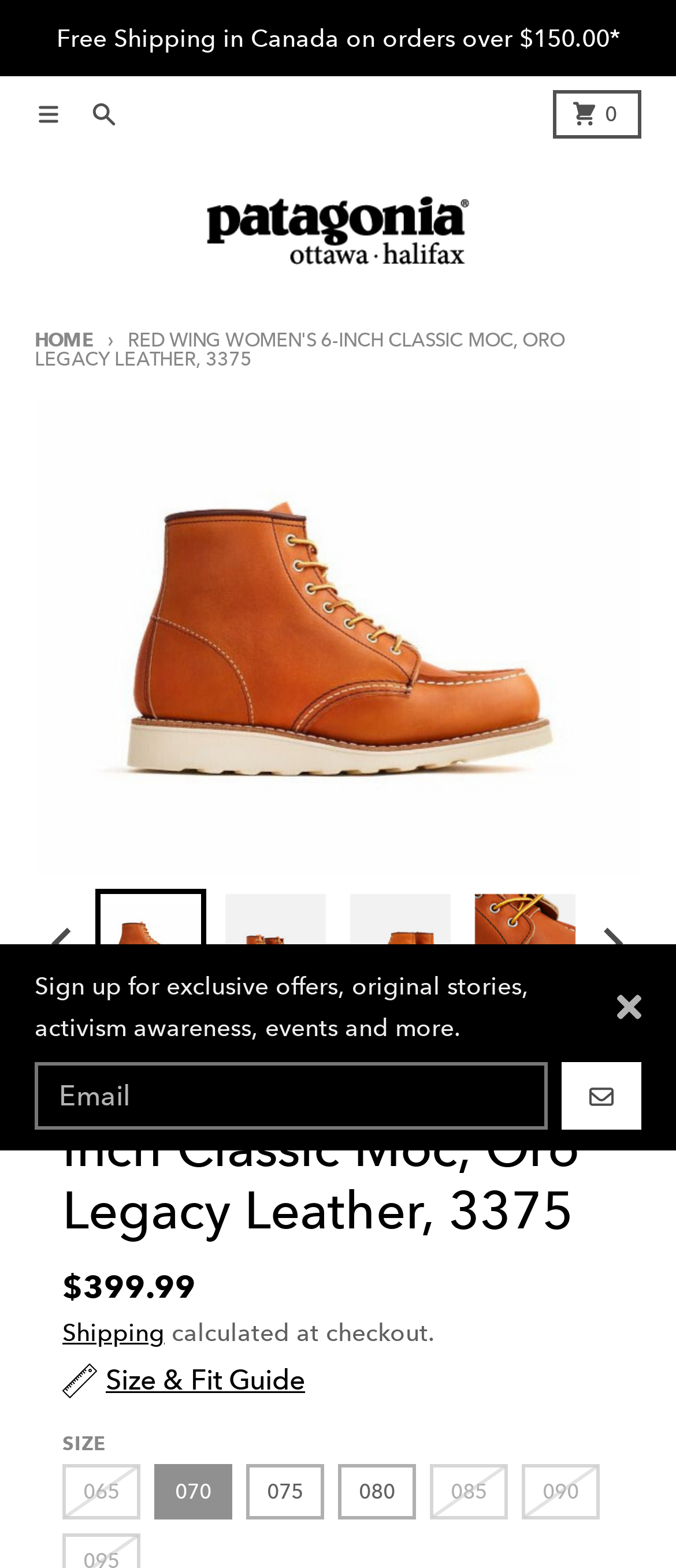Summarize the contents and layout of the webpage in detail.

This webpage appears to be a product page for the Red Wing Women's 6-inch Classic Moc boot. At the top of the page, there is a navigation menu with links to the homepage, search function, and cart. Below the navigation menu, there is a promotional link for free shipping in Canada on orders over $150.00.

On the left side of the page, there is a section for signing up for exclusive offers, original stories, activism awareness, events, and more. This section includes a text box for entering an email address and a "GO" button.

The main content of the page is focused on the product, with a heading that reads "Red Wing Women's 6-inch Classic Moc, Oro Legacy Leather, 3375". Below the heading, there is a section with product information, including the price of $399.99. There are also links to shipping information and a size and fit guide.

The size and fit guide section includes a series of radio buttons for selecting different sizes, with one option selected by default. There is also an image and a static text element in this section.

On the right side of the page, there is a section with a carousel of images, with buttons to navigate to the previous or next slide. Above the carousel, there is a link to Patagonia Ottawa - Halifax, which includes an image.

At the bottom of the page, there is a breadcrumbs navigation section, which includes links to the homepage and other related pages. There is also a link to skip to product information.